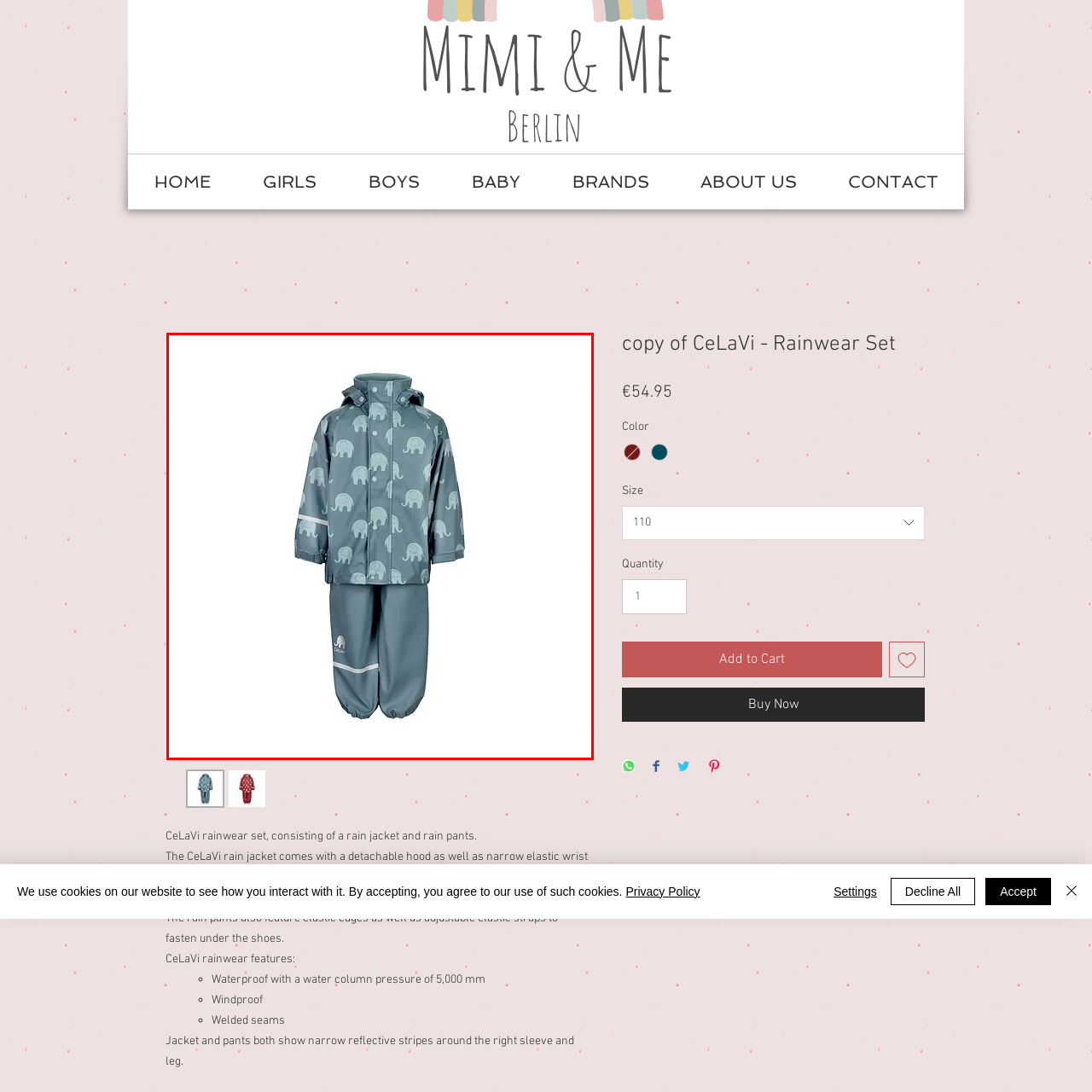Direct your attention to the zone enclosed by the orange box, What is the price of the rainwear set? 
Give your response in a single word or phrase.

€54.95